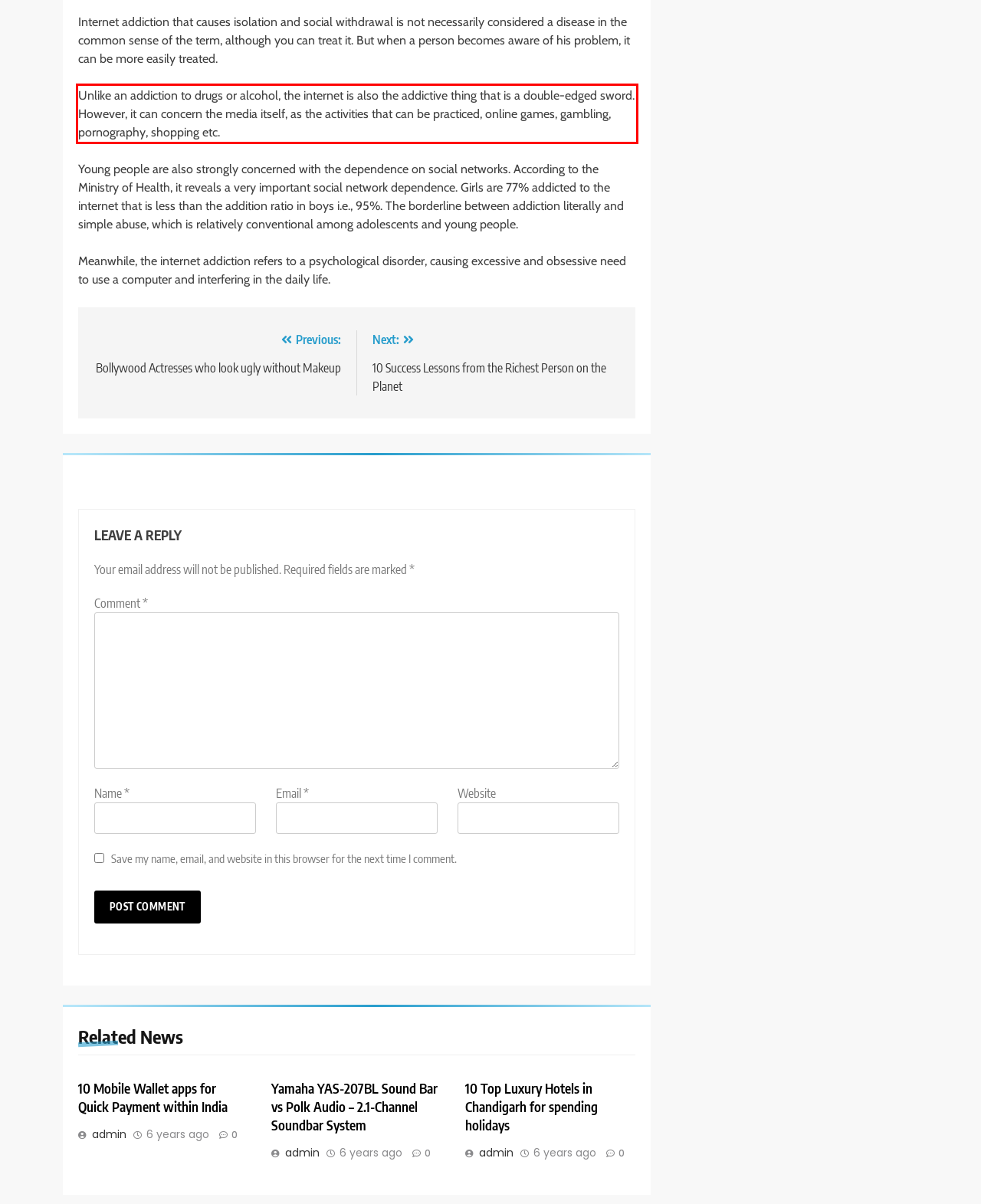From the given screenshot of a webpage, identify the red bounding box and extract the text content within it.

Unlike an addiction to drugs or alcohol, the internet is also the addictive thing that is a double-edged sword. However, it can concern the media itself, as the activities that can be practiced, online games, gambling, pornography, shopping etc.